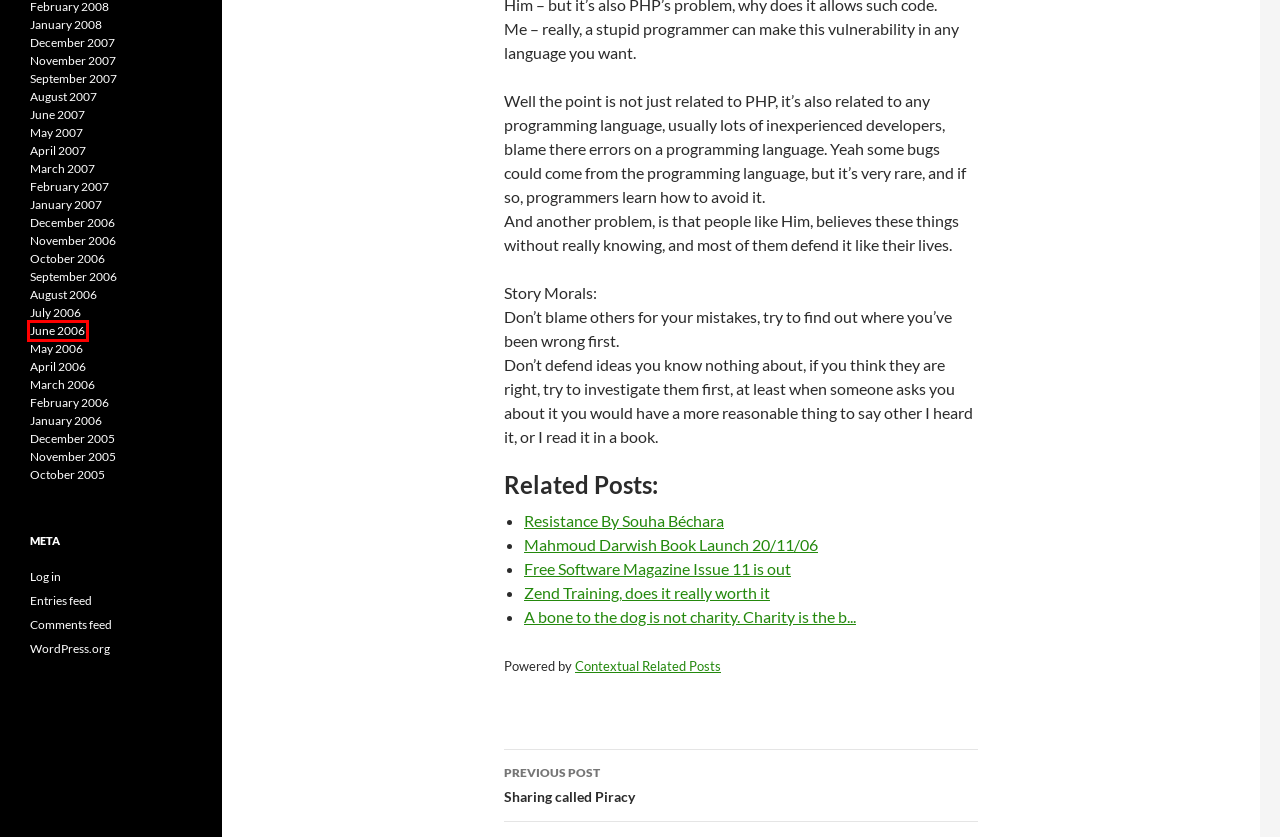A screenshot of a webpage is given with a red bounding box around a UI element. Choose the description that best matches the new webpage shown after clicking the element within the red bounding box. Here are the candidates:
A. August | 2006 | Ala' Ibrahim
B. January | 2007 | Ala' Ibrahim
C. June | 2006 | Ala' Ibrahim
D. March | 2006 | Ala' Ibrahim
E. Sharing called Piracy | Ala' Ibrahim
F. A bone to the dog is not charity. Charity is the b… | Ala' Ibrahim
G. February | 2006 | Ala' Ibrahim
H. April | 2006 | Ala' Ibrahim

C